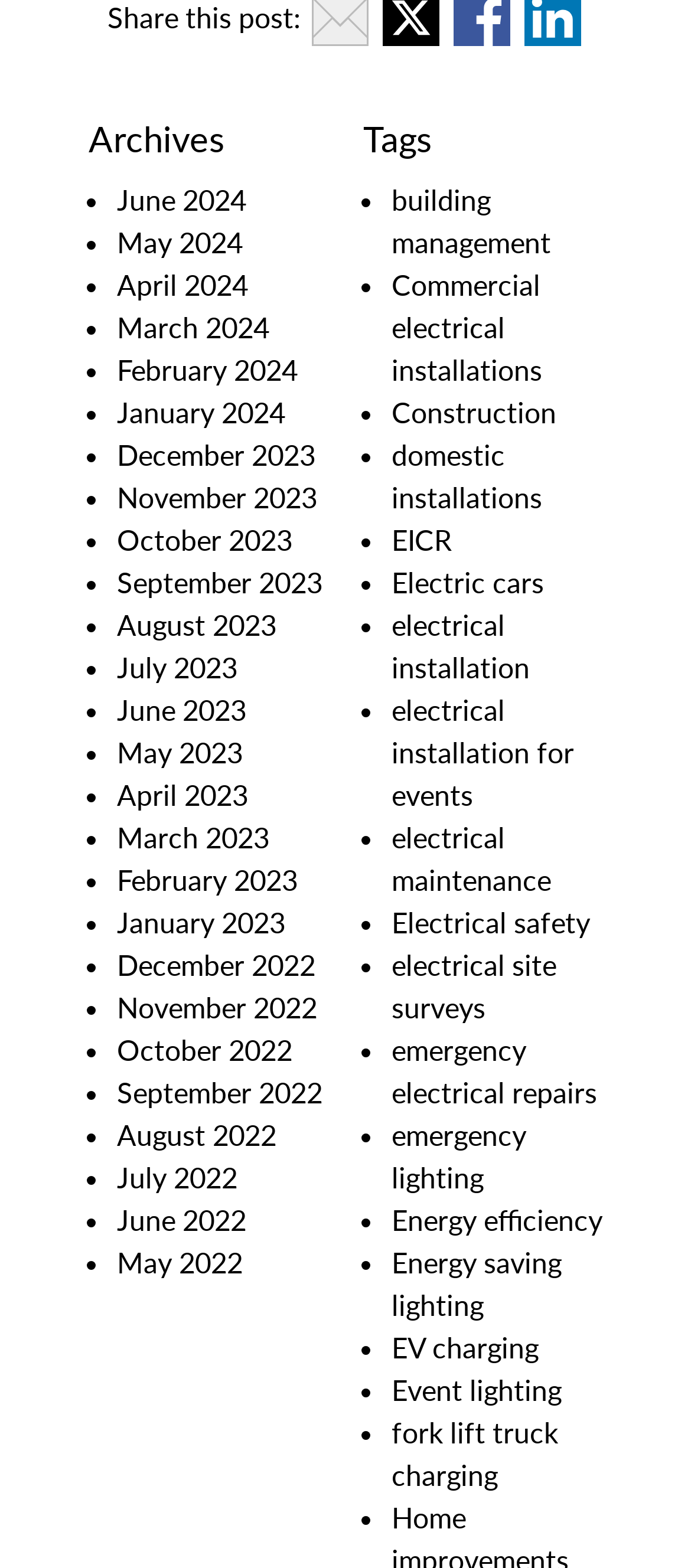Please identify the bounding box coordinates of the region to click in order to complete the task: "Click on June 2024". The coordinates must be four float numbers between 0 and 1, specified as [left, top, right, bottom].

[0.169, 0.116, 0.356, 0.138]